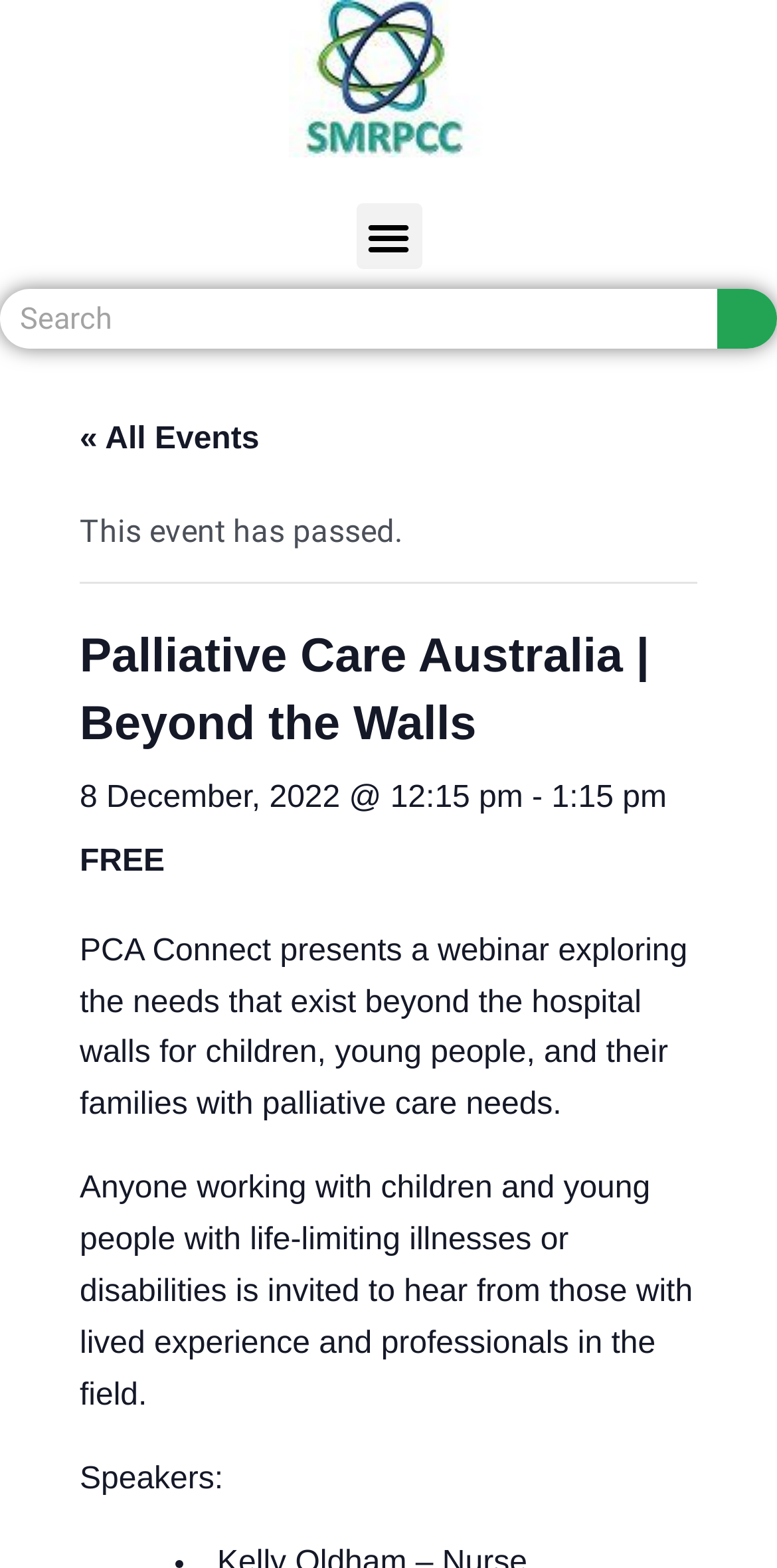Examine the image and give a thorough answer to the following question:
Is the event free?

I found the event price information by looking at the StaticText element that contains the word 'FREE', which indicates that the event is free.